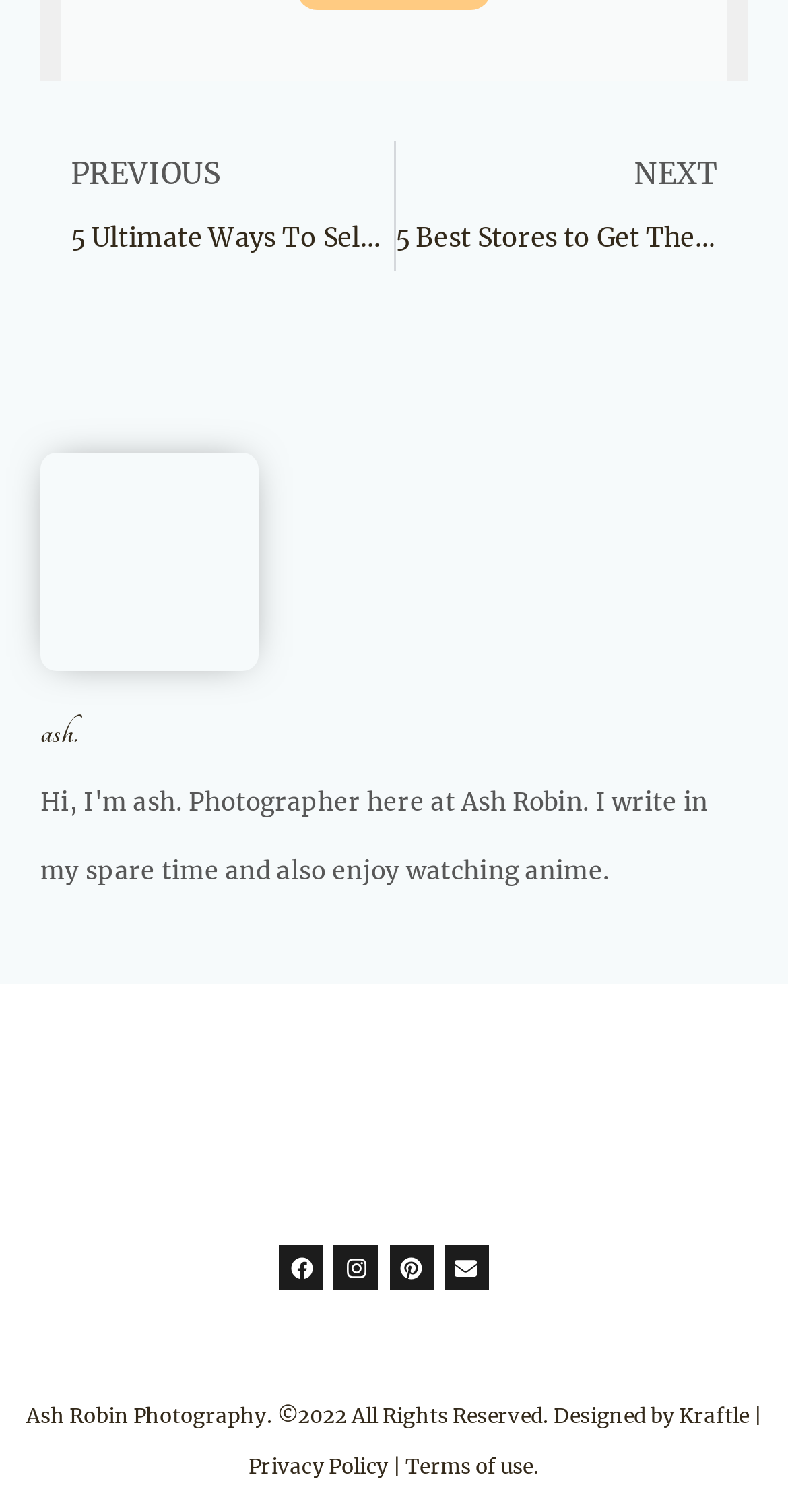What is the image above the heading?
Can you give a detailed and elaborate answer to the question?

The image above the heading is a picture of ash, which is located at the top of the webpage, and can be identified by its bounding box coordinates [0.051, 0.299, 0.328, 0.444].